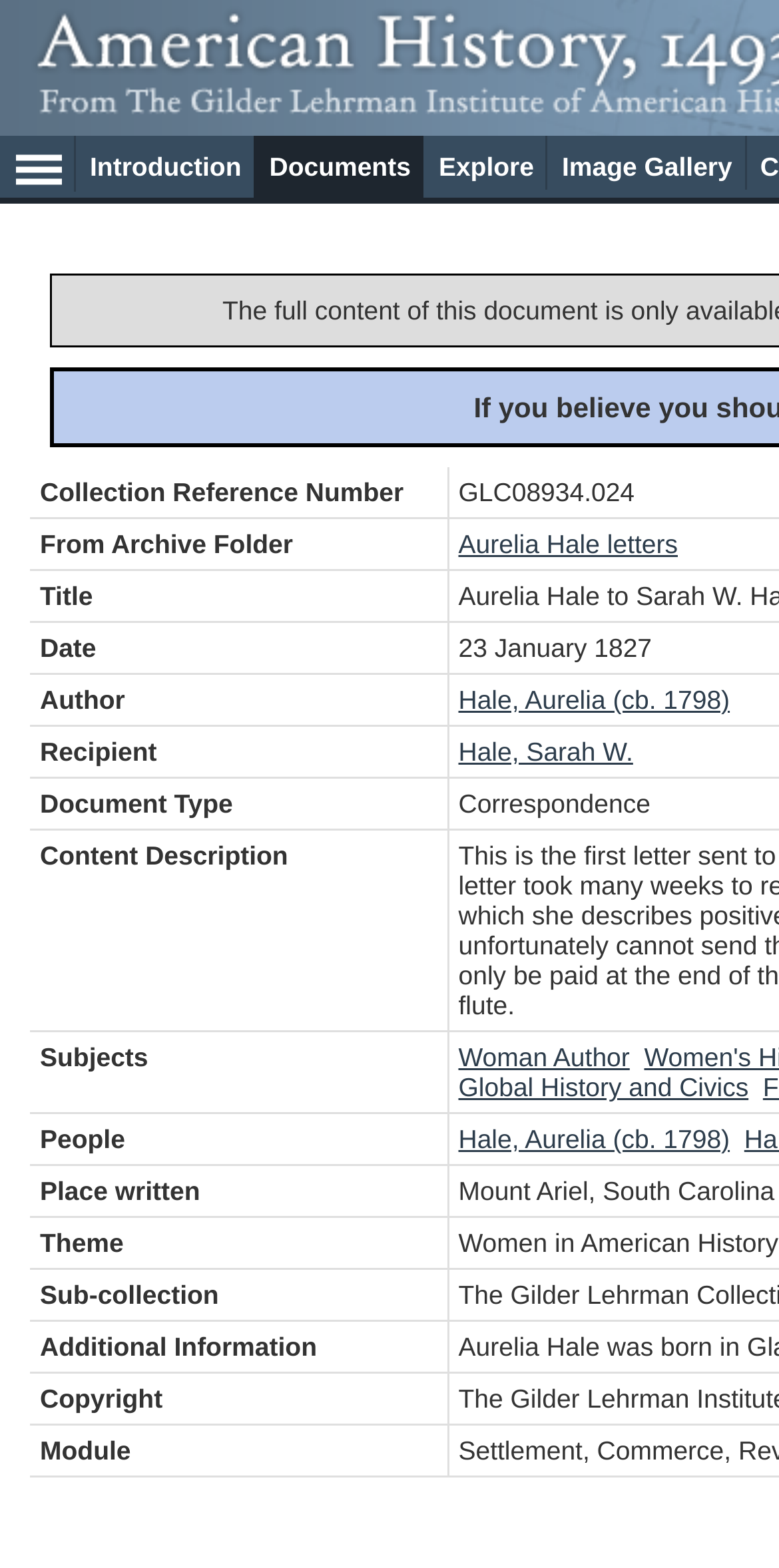Describe every aspect of the webpage comprehensively.

This webpage appears to be a digital archive of historical documents, specifically a letter from Aurelia Hale to Sarah W. Hale regarding their mother's gravestone, dated 23 January 1827. 

At the top left corner, there is a hamburger menu icon, accompanied by a link labeled "Hamburger Menu". To the right of this, there are four links: "Introduction", "Documents", "Explore", and "Image Gallery". 

Below these links, there is a grid containing various metadata about the letter, including the collection reference number, archive folder, title, date, author, recipient, document type, content description, subjects, people, place written, theme, sub-collection, additional information, copyright, and module. Each of these metadata fields is a separate grid cell, with some containing links to related information, such as the author's name or the subjects mentioned in the letter. 

The author, Aurelia Hale, and the recipient, Sarah W. Hale, are both mentioned in the metadata, along with the date of the letter. The subjects mentioned include "Woman Author" and "Global History and Civics".